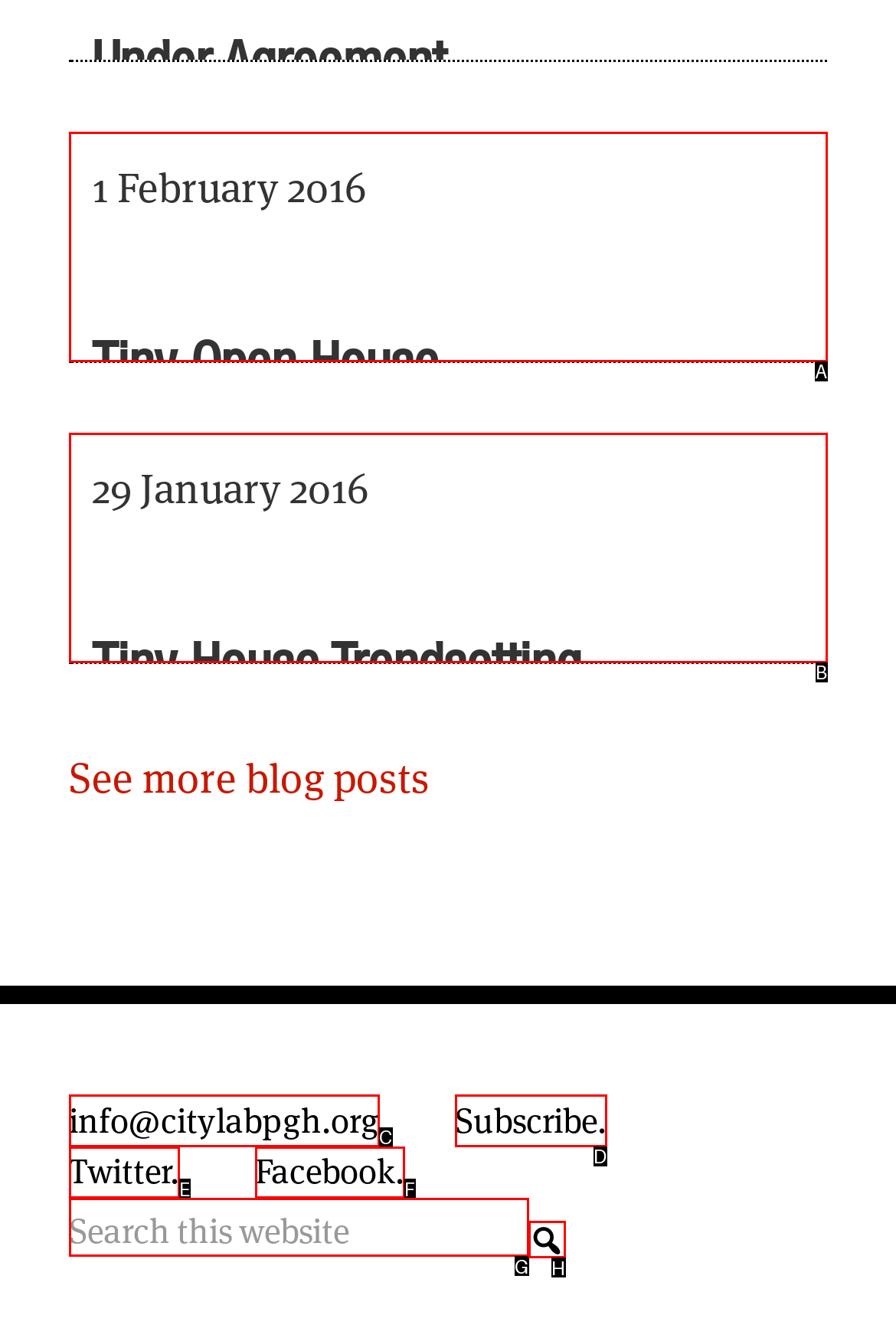Using the description: parent_node: Search this website value="", find the HTML element that matches it. Answer with the letter of the chosen option.

H